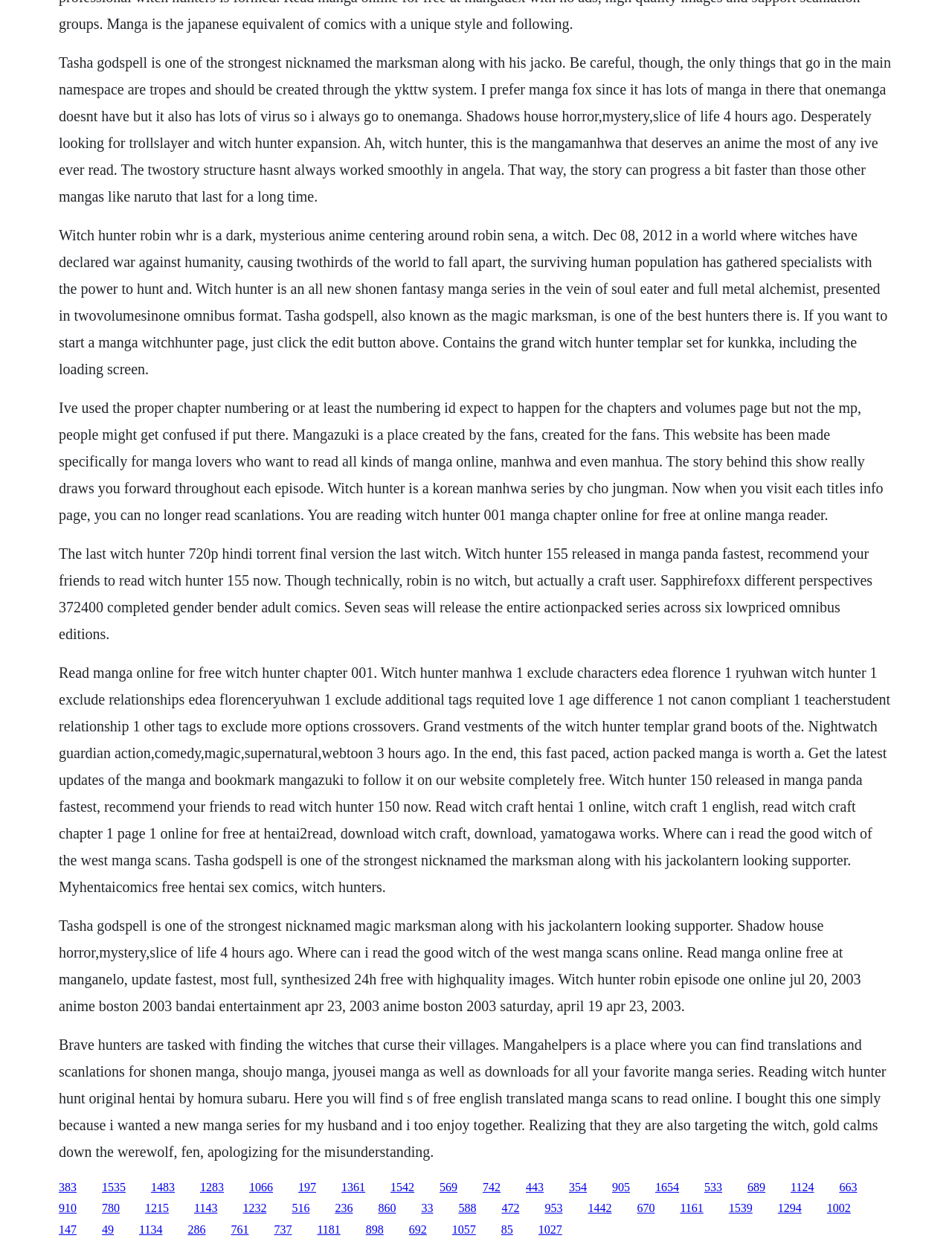Determine the bounding box coordinates of the clickable region to follow the instruction: "Learn about the company's SERVICES".

None